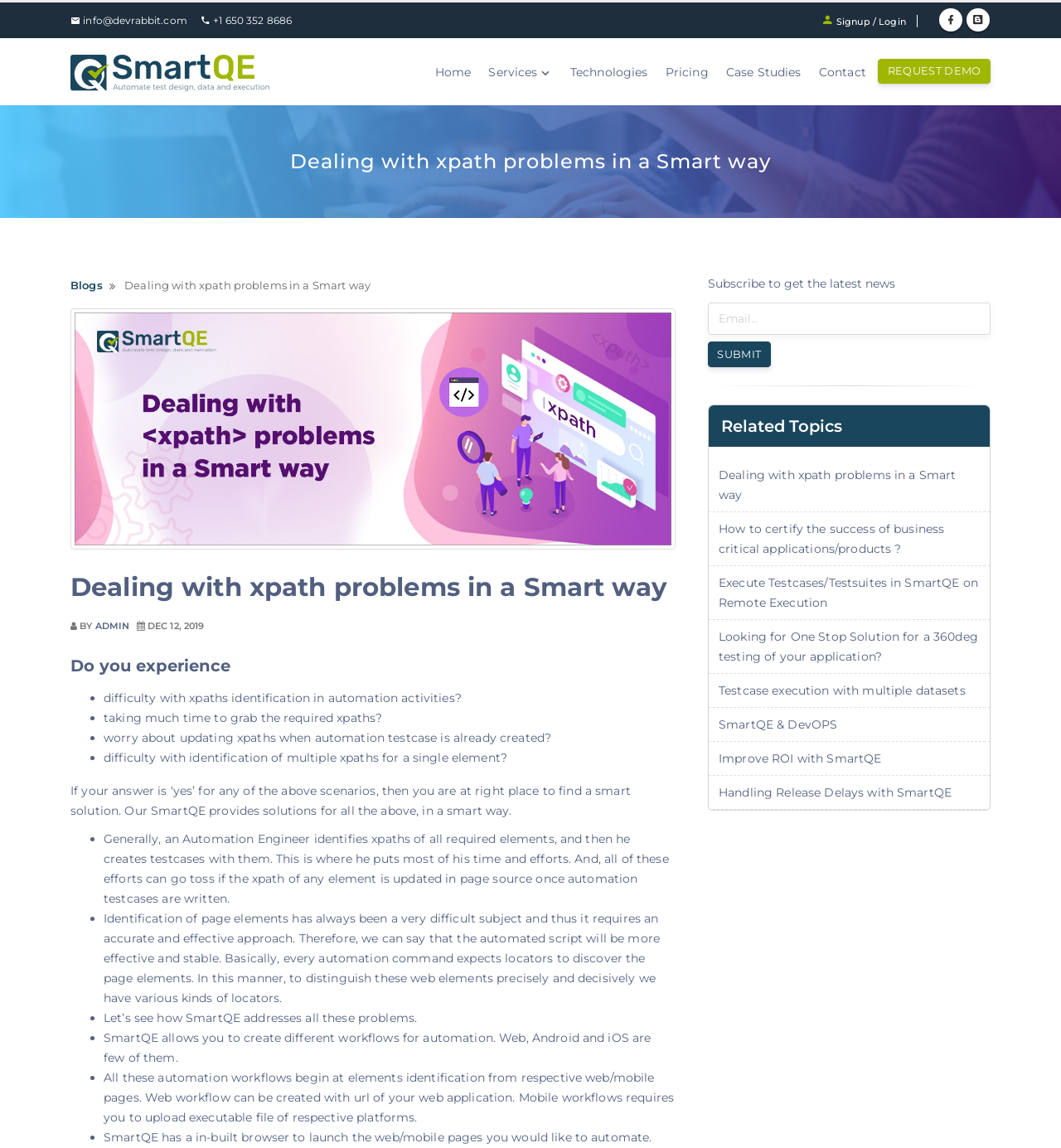Pinpoint the bounding box coordinates of the area that must be clicked to complete this instruction: "Enter email address in the subscription box".

[0.667, 0.264, 0.934, 0.292]